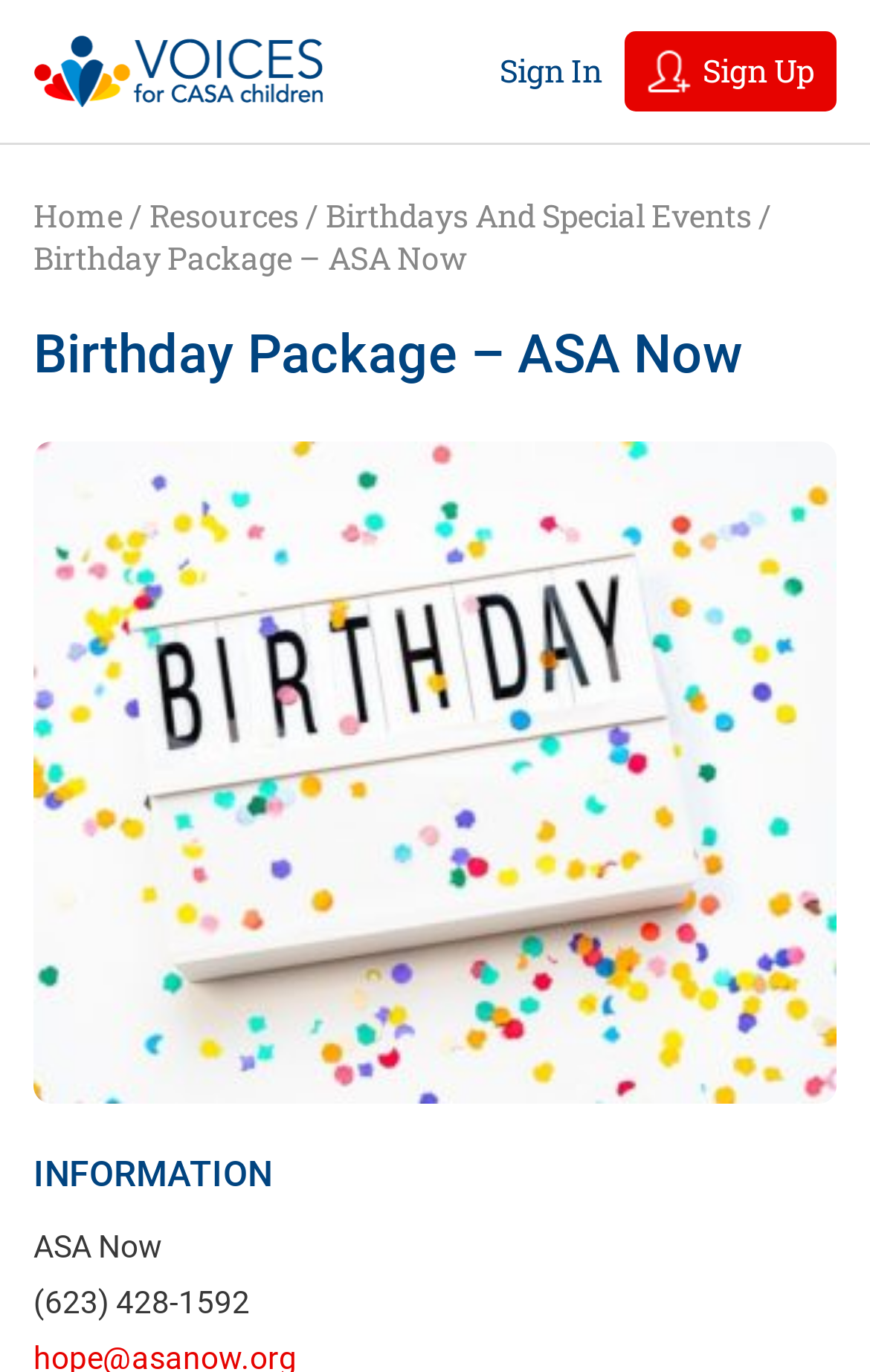How many navigation links are at the top of the webpage?
Utilize the information in the image to give a detailed answer to the question.

I counted the number of link elements at the top of the webpage, which are 'Home', 'Resources', 'Birthdays And Special Events', and 'Sign In' and 'Sign Up' on the right side, with bounding box coordinates of [0.038, 0.141, 0.149, 0.172], [0.172, 0.141, 0.344, 0.172], [0.374, 0.141, 0.864, 0.172], [0.574, 0.037, 0.692, 0.066], and [0.718, 0.023, 0.962, 0.081] respectively.